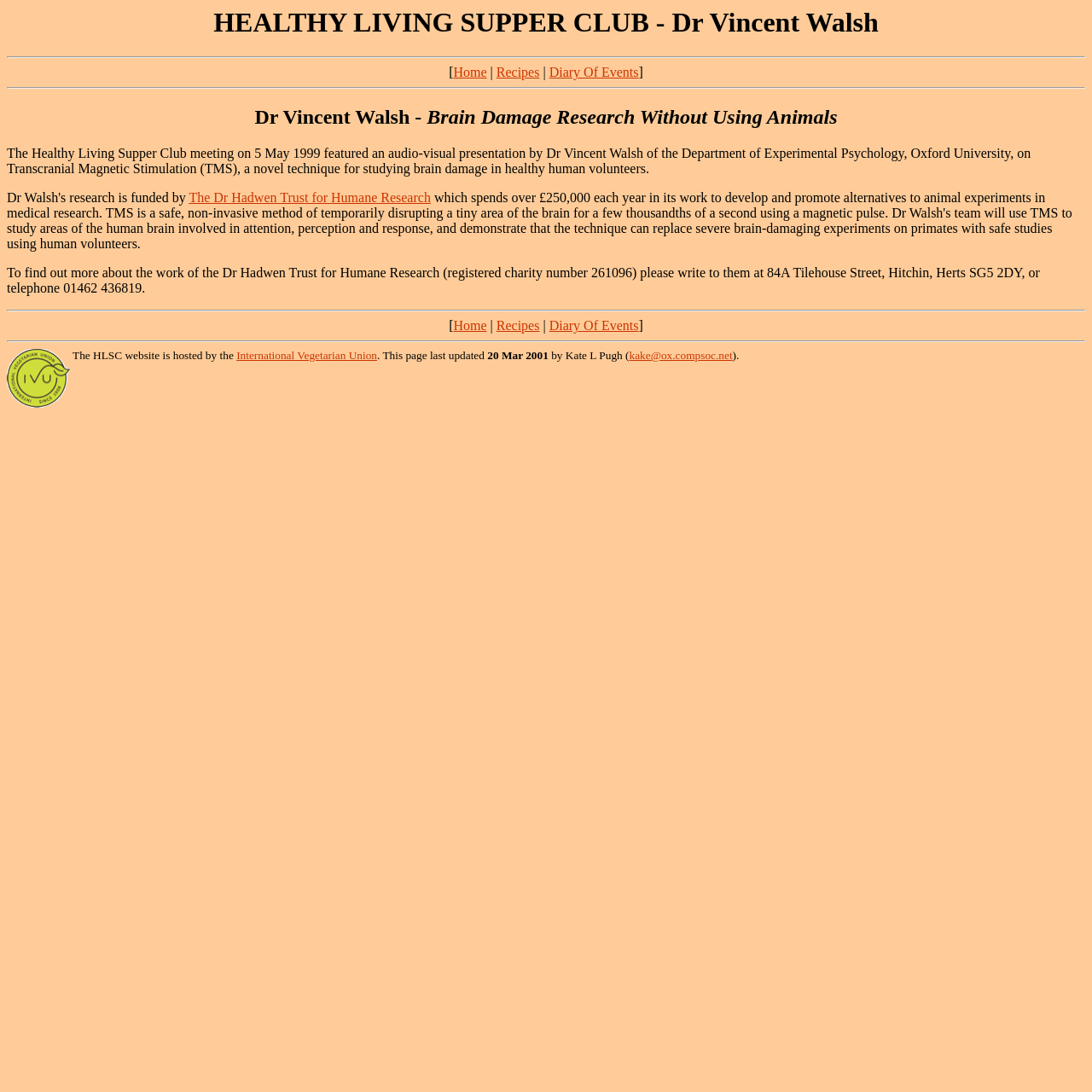Generate the main heading text from the webpage.

HEALTHY LIVING SUPPER CLUB - Dr Vincent Walsh